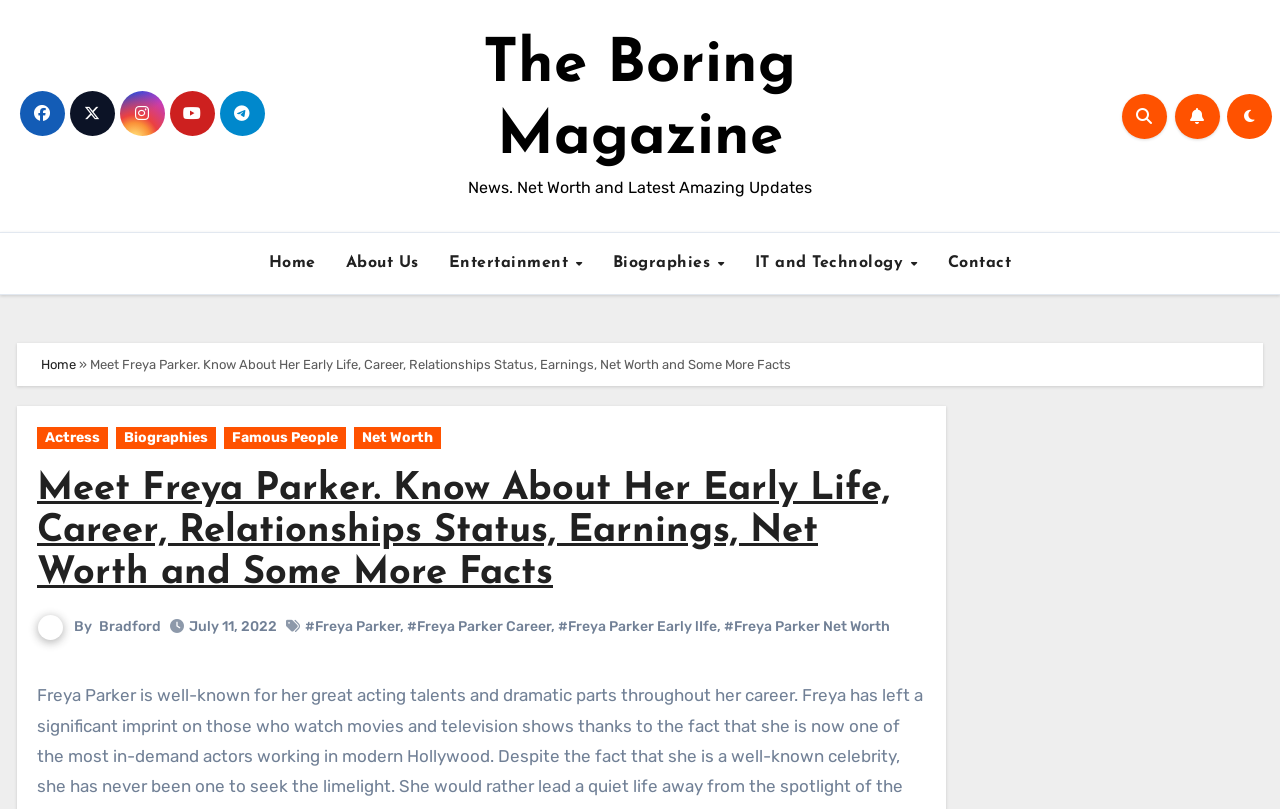Can you give a detailed response to the following question using the information from the image? What is the name of the actress being described?

The webpage is about Freya Parker, an actress, and provides information about her early life, career, relationships, earnings, and net worth. The heading of the webpage clearly states 'Meet Freya Parker...'.